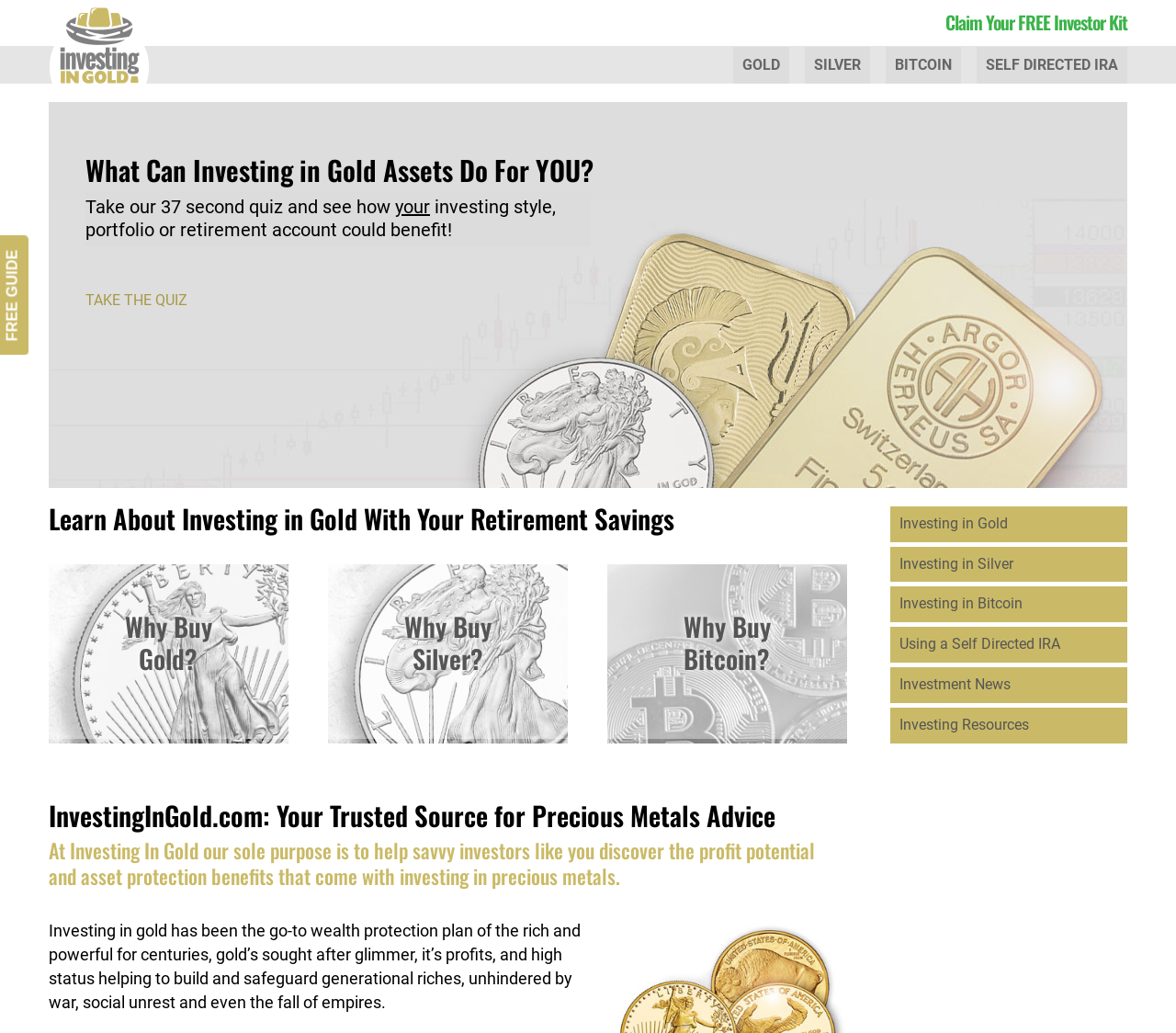What is the main topic of this webpage?
Give a detailed and exhaustive answer to the question.

Based on the webpage's structure and content, it appears that the main topic is investing in gold, as indicated by the heading 'Investing In Gold' and the presence of links related to gold investments.